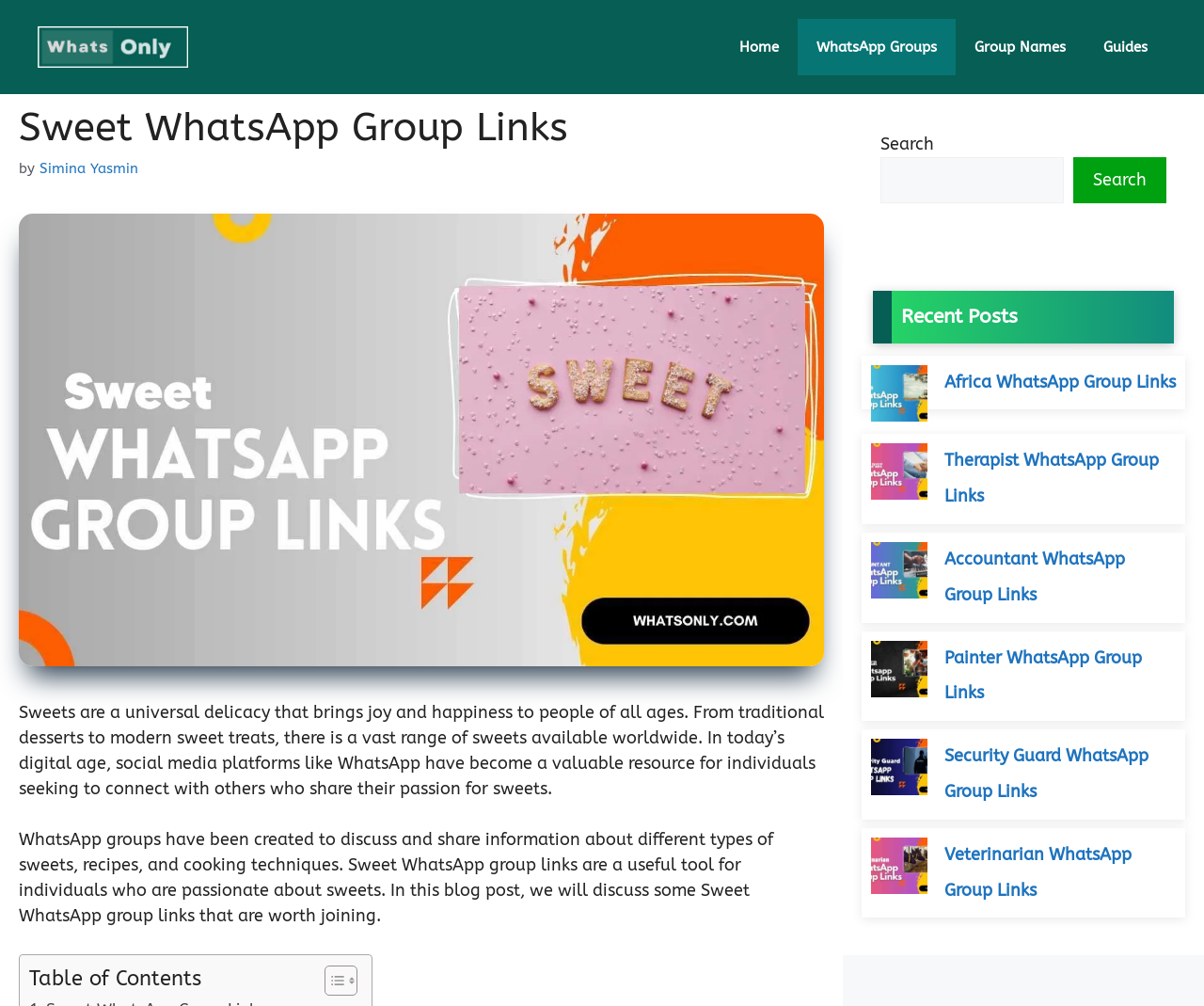Extract the bounding box coordinates of the UI element described: "parent_node: Search name="s"". Provide the coordinates in the format [left, top, right, bottom] with values ranging from 0 to 1.

[0.731, 0.156, 0.884, 0.202]